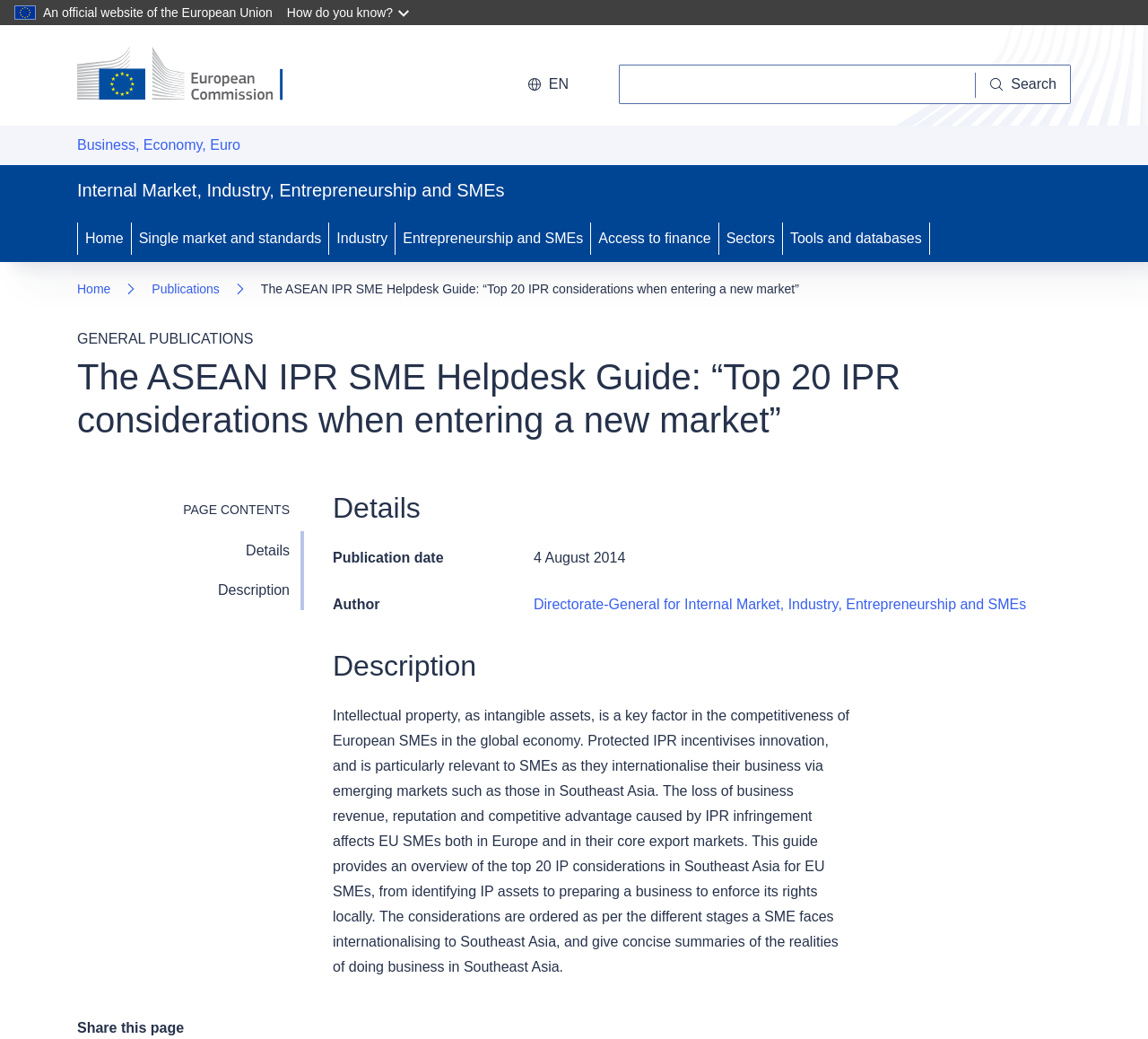Locate the bounding box of the UI element described by: "Search" in the given webpage screenshot.

[0.85, 0.062, 0.933, 0.1]